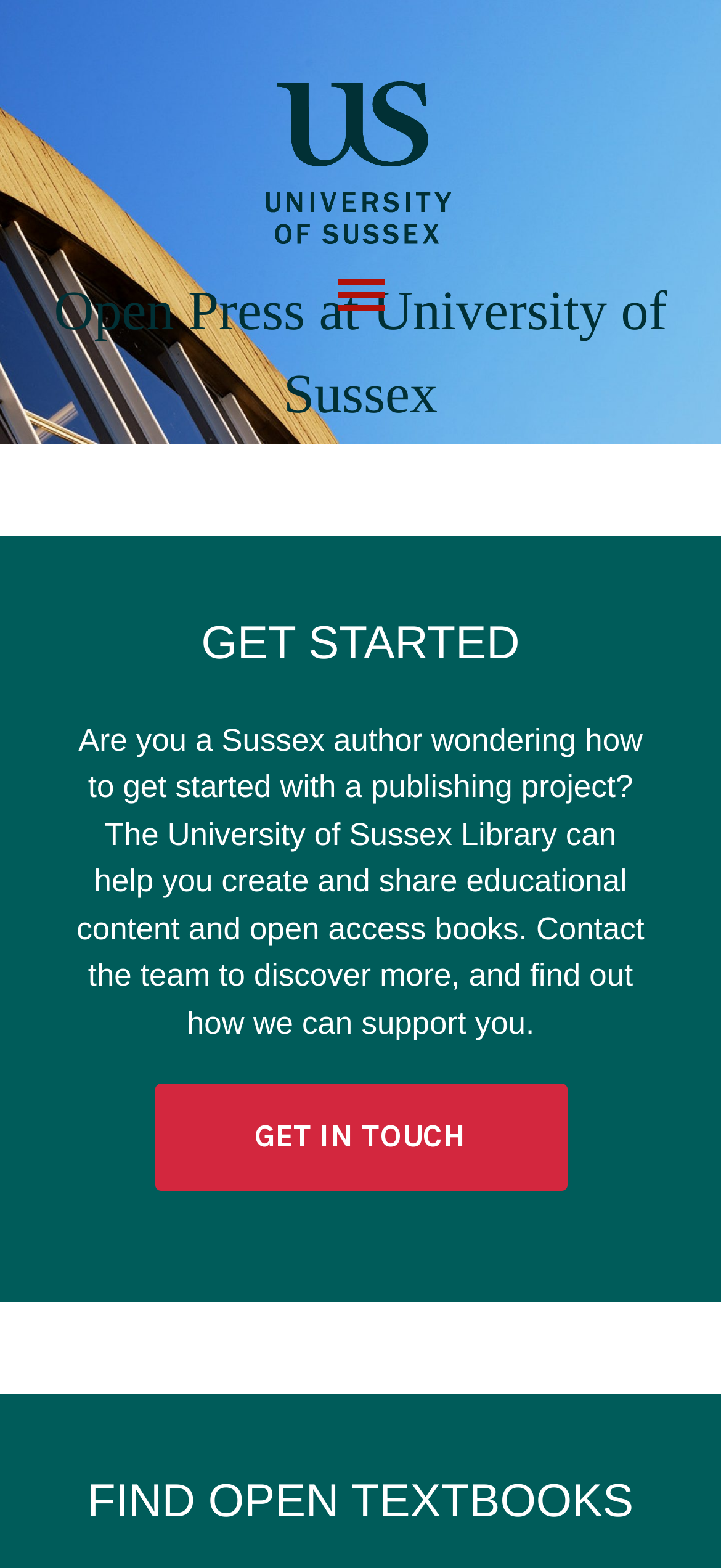What is the name of the logo on the webpage?
Please answer the question with a detailed and comprehensive explanation.

The logo on the webpage is identified as 'Logo for Open Press at University of Sussex' based on the image element description.